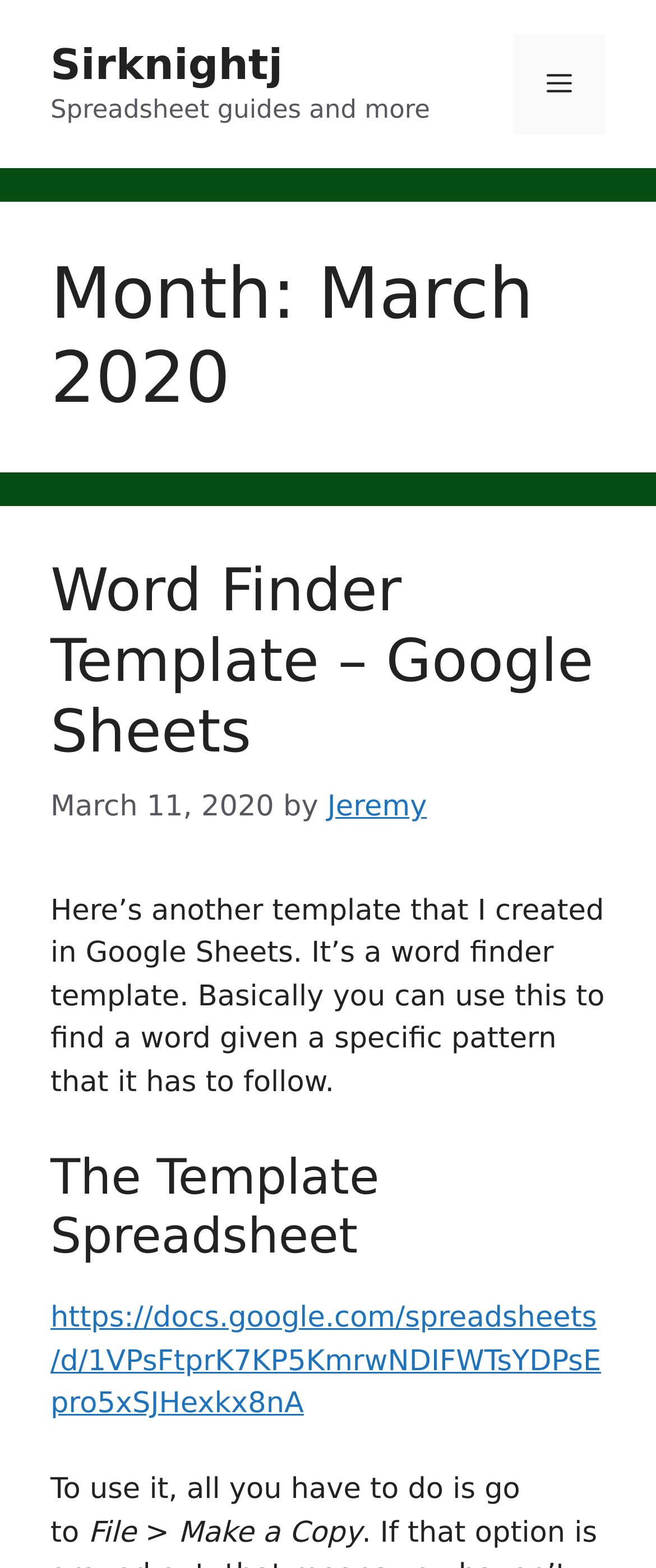What is the purpose of the Word Finder Template?
Answer the question with a detailed and thorough explanation.

The purpose of the template is mentioned in the text 'It’s a word finder template. Basically you can use this to find a word given a specific pattern that it has to follow'.